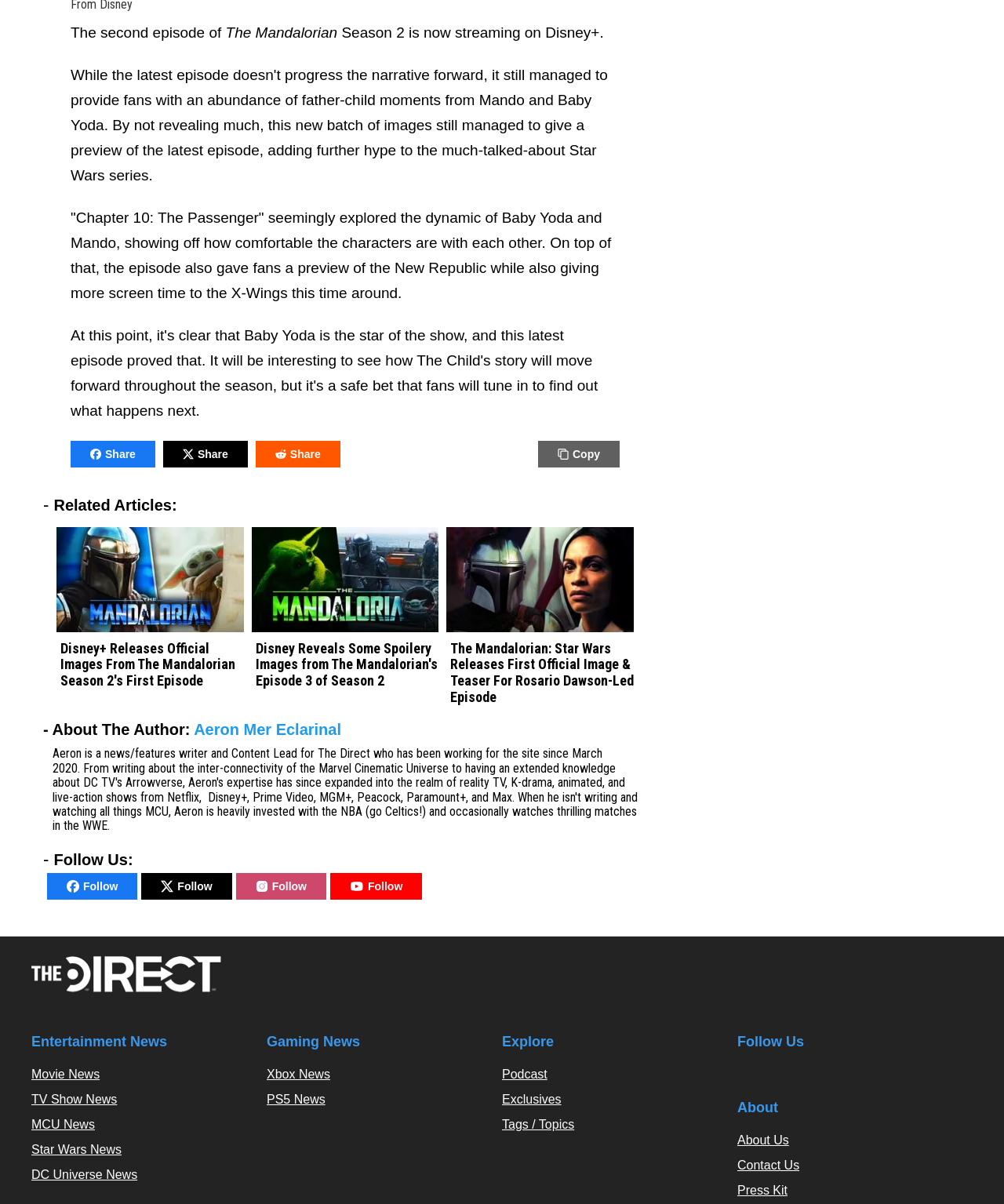Pinpoint the bounding box coordinates for the area that should be clicked to perform the following instruction: "Learn more about the author".

[0.193, 0.599, 0.34, 0.613]